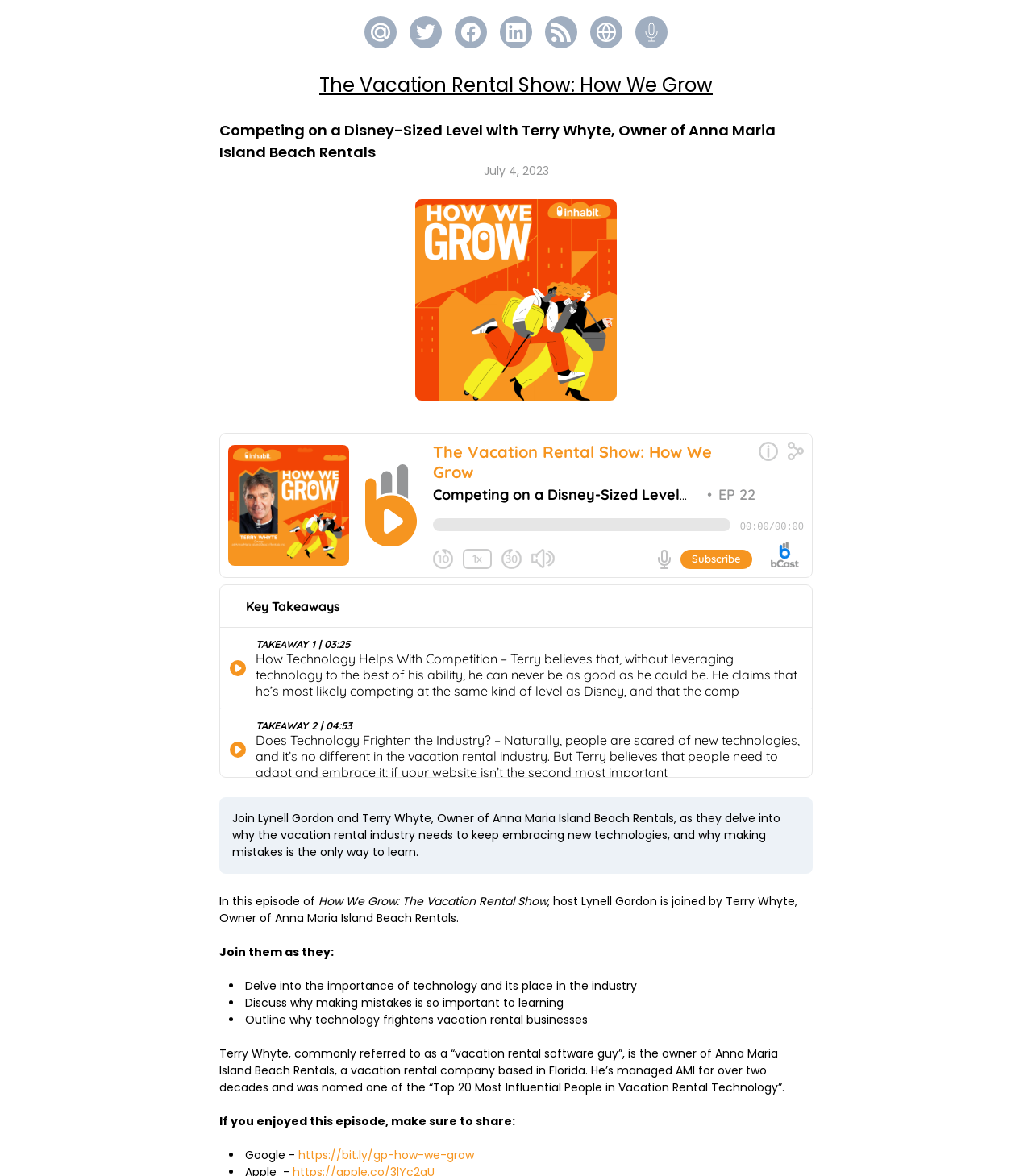Provide a short answer to the following question with just one word or phrase: What is the topic of discussion in this episode?

Vacation rental industry